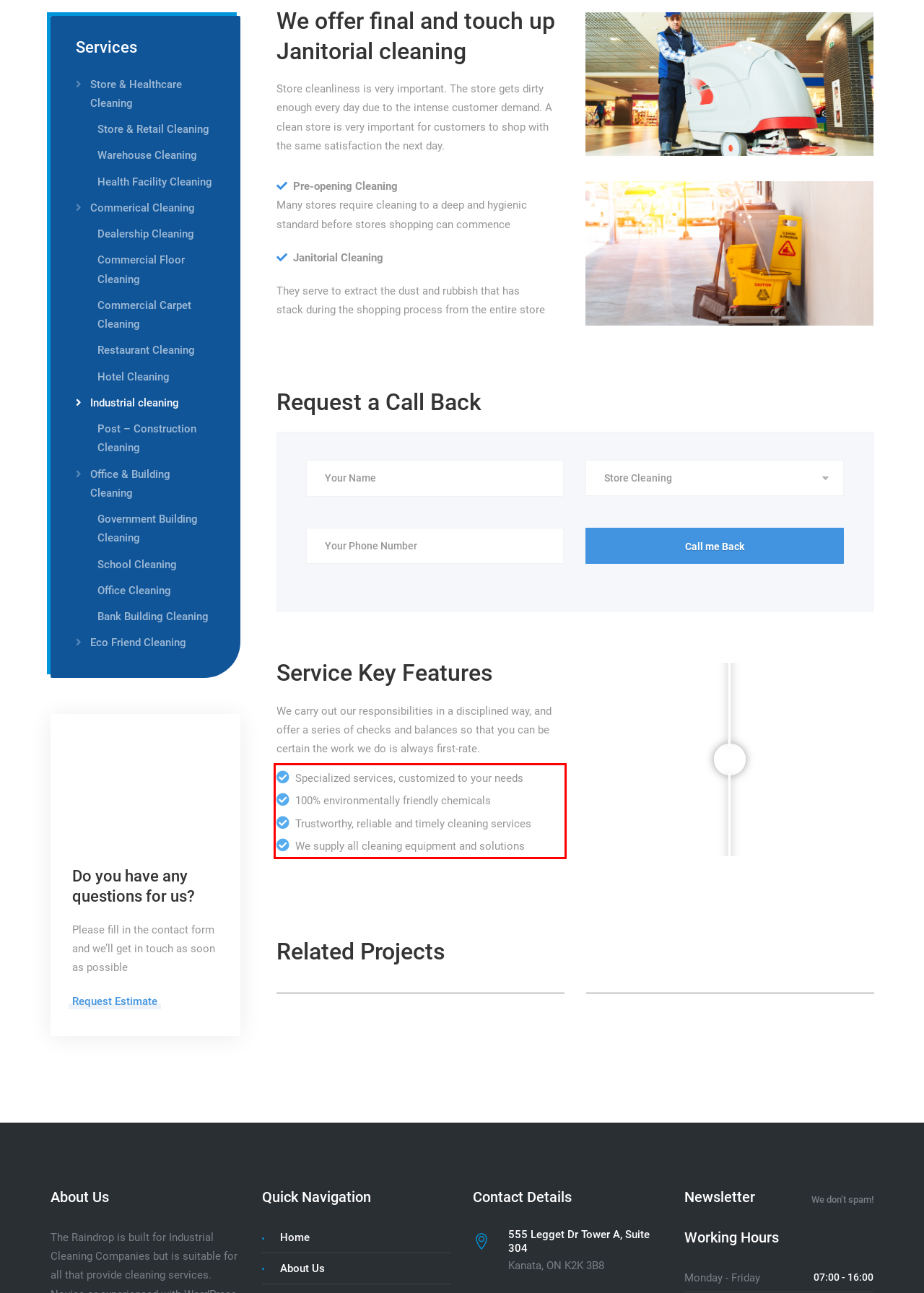There is a UI element on the webpage screenshot marked by a red bounding box. Extract and generate the text content from within this red box.

Specialized services, customized to your needs 100% environmentally friendly chemicals Trustworthy, reliable and timely cleaning services We supply all cleaning equipment and solutions